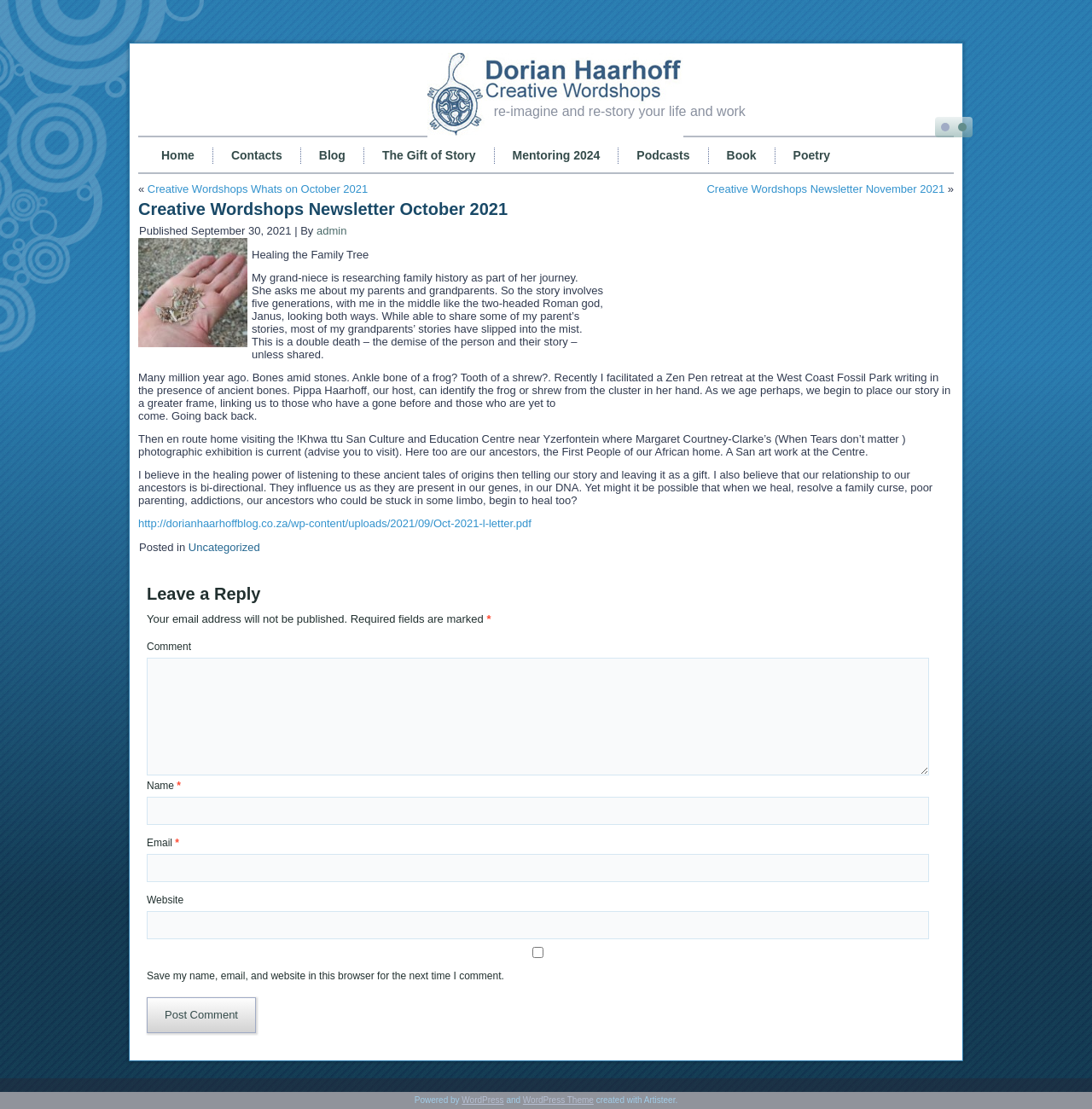What is the topic of the article?
Please respond to the question with a detailed and thorough explanation.

The topic of the article can be inferred from the text 'Healing the Family Tree' which is the title of the article and is related to the content of the article which talks about family history and storytelling.